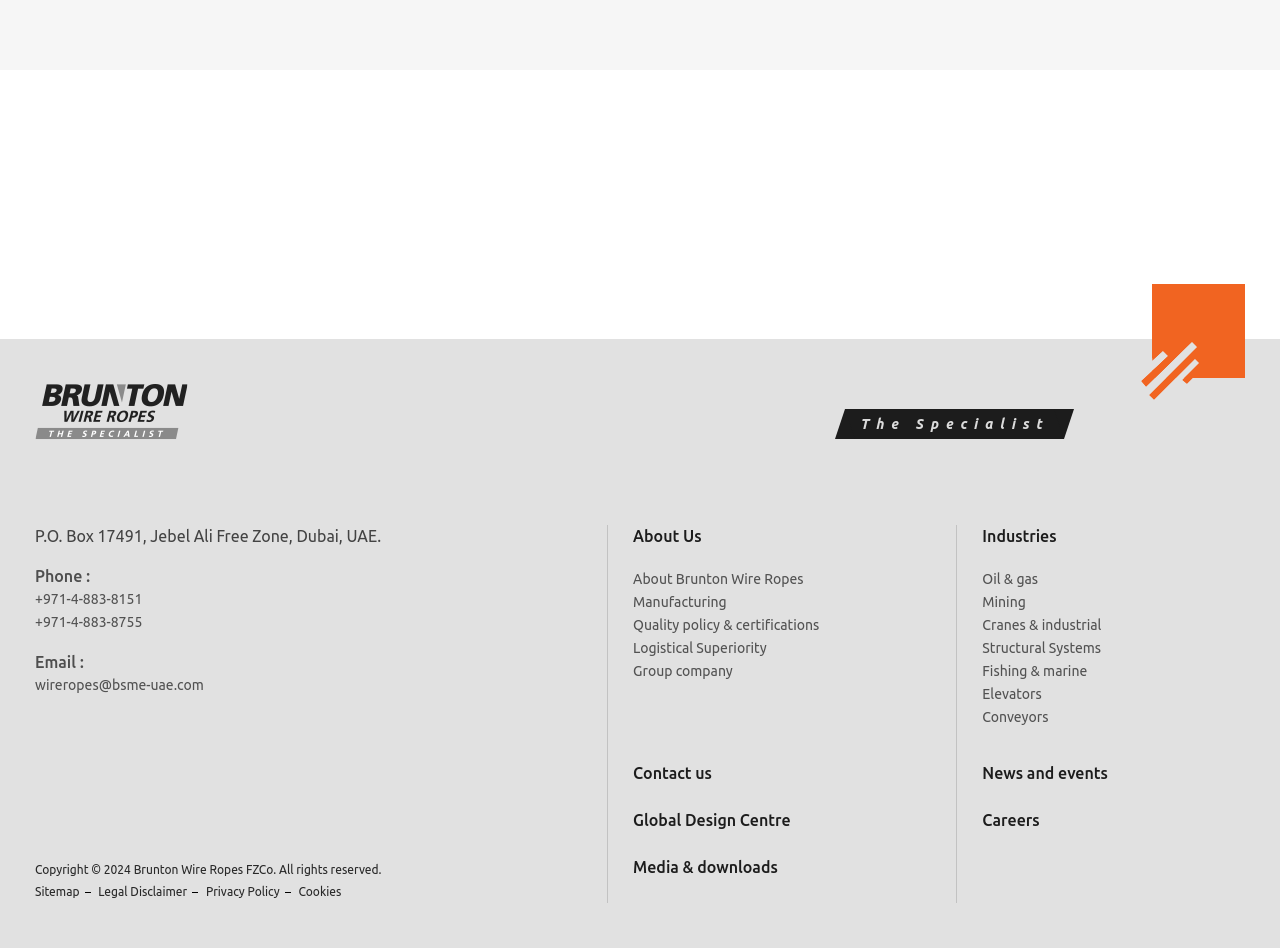Show me the bounding box coordinates of the clickable region to achieve the task as per the instruction: "Click 'know more'".

[0.477, 0.281, 0.595, 0.304]